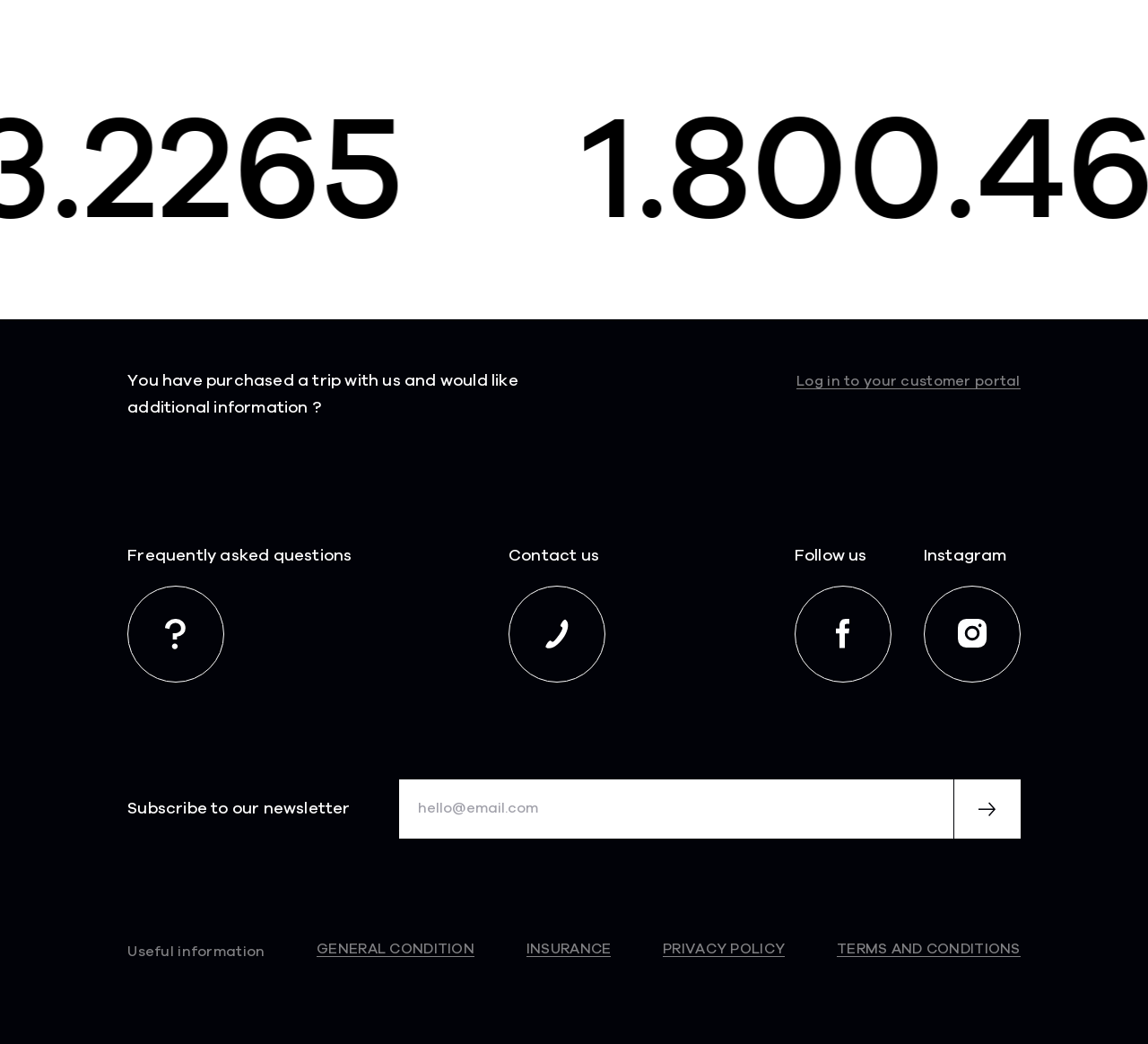Given the description of a UI element: "Terms and Conditions", identify the bounding box coordinates of the matching element in the webpage screenshot.

[0.729, 0.901, 0.889, 0.916]